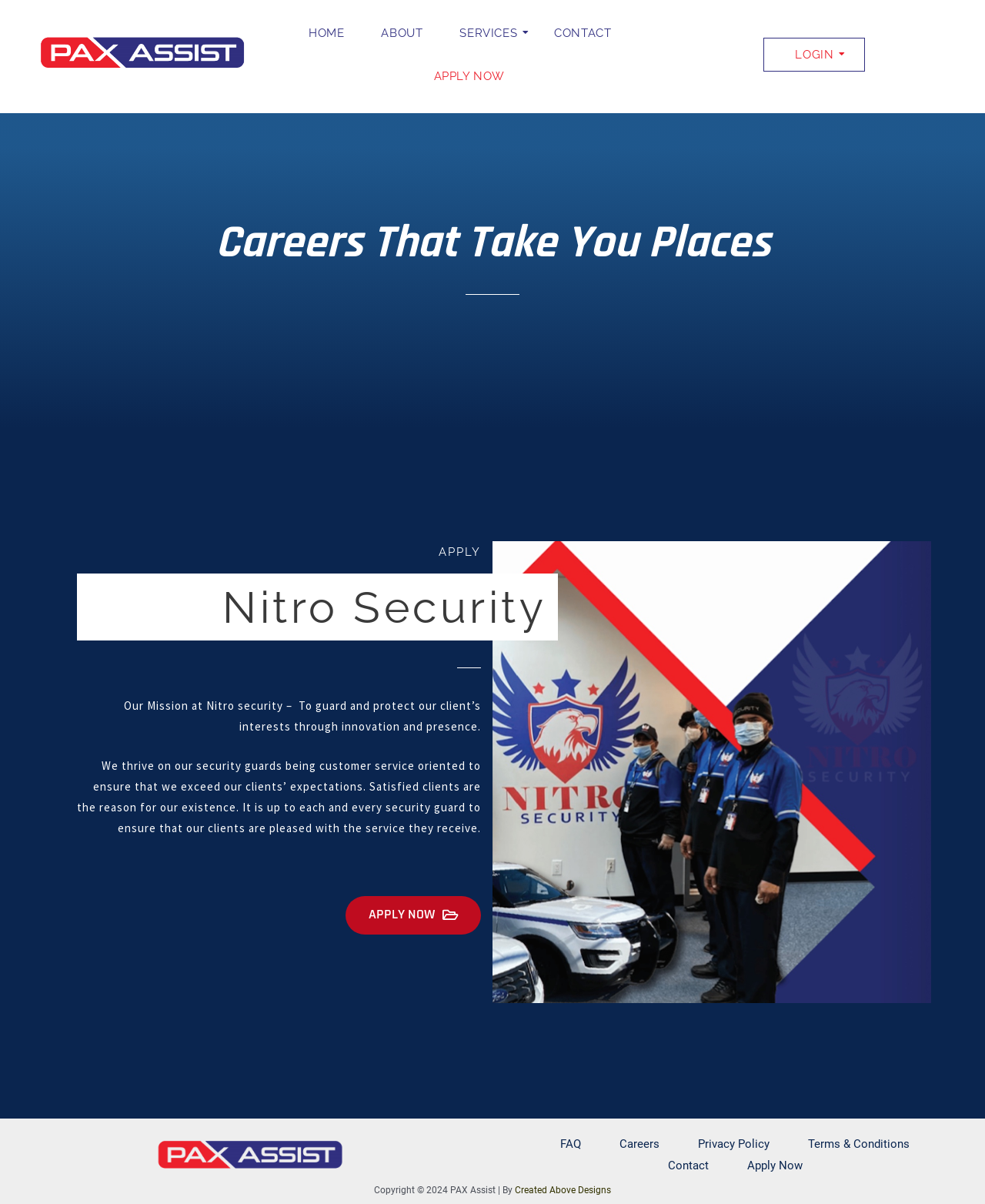What is the copyright year mentioned on the webpage?
Please describe in detail the information shown in the image to answer the question.

The copyright year '2024' is mentioned on the webpage in the static text element with the text 'Copyright © 2024 PAX Assist | By'.